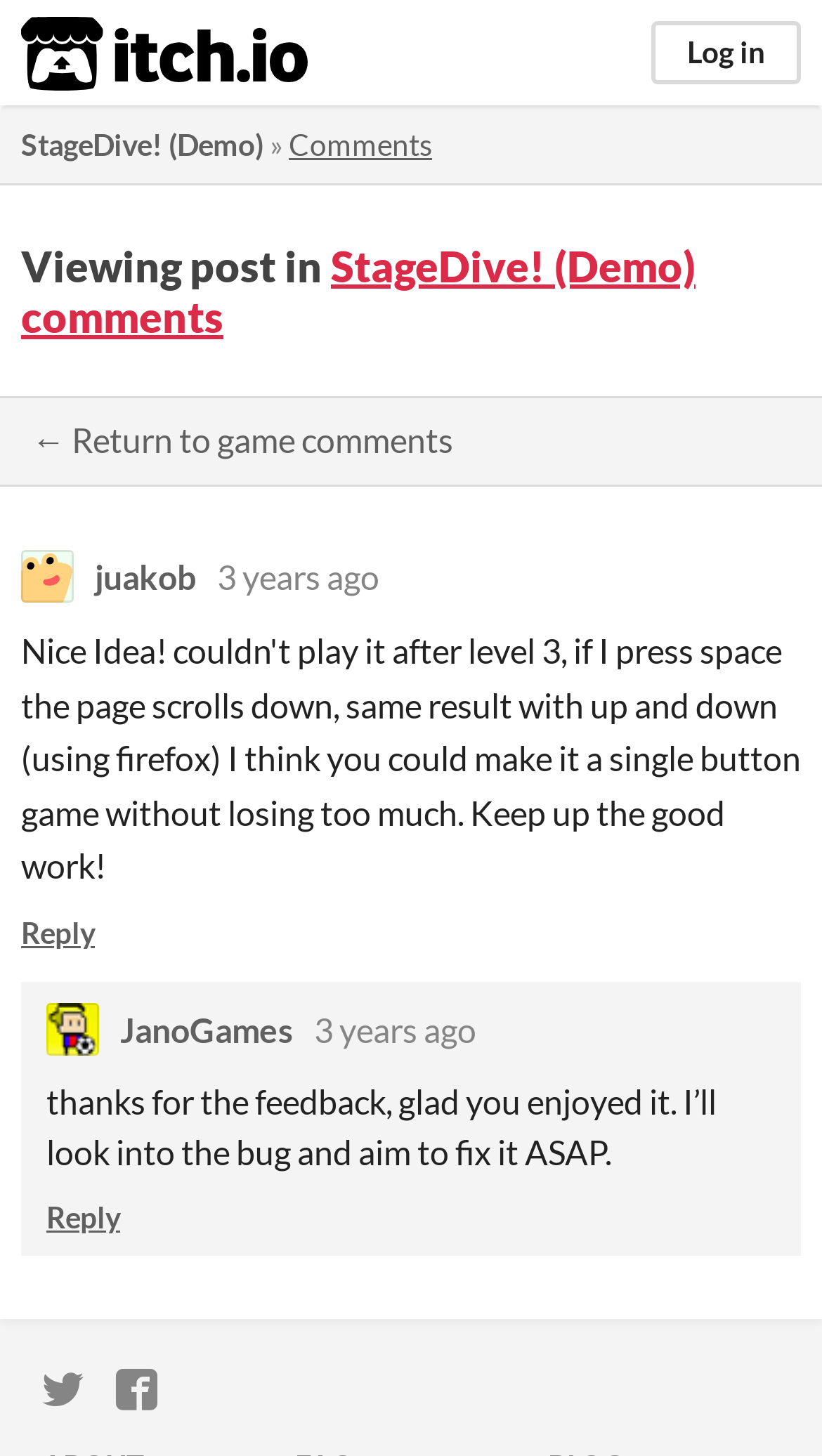Determine the bounding box coordinates of the clickable element necessary to fulfill the instruction: "Click on the itch.io logo". Provide the coordinates as four float numbers within the 0 to 1 range, i.e., [left, top, right, bottom].

[0.026, 0.011, 0.375, 0.062]